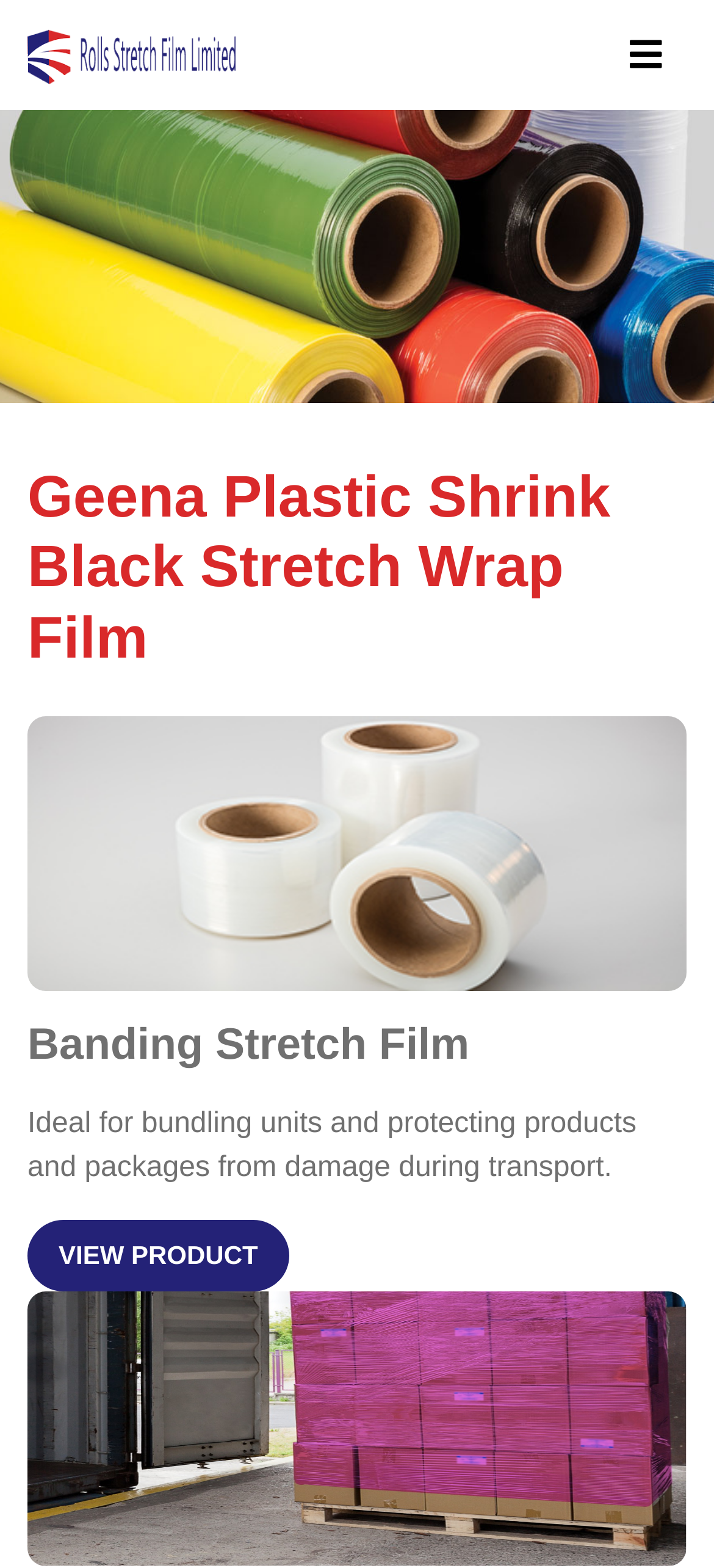What is the navigation toggle button for?
Using the image as a reference, answer the question in detail.

I found a button element with the text 'Toggle Navigation', which suggests that it is used to toggle the navigation menu on and off, allowing users to access different sections of the website.